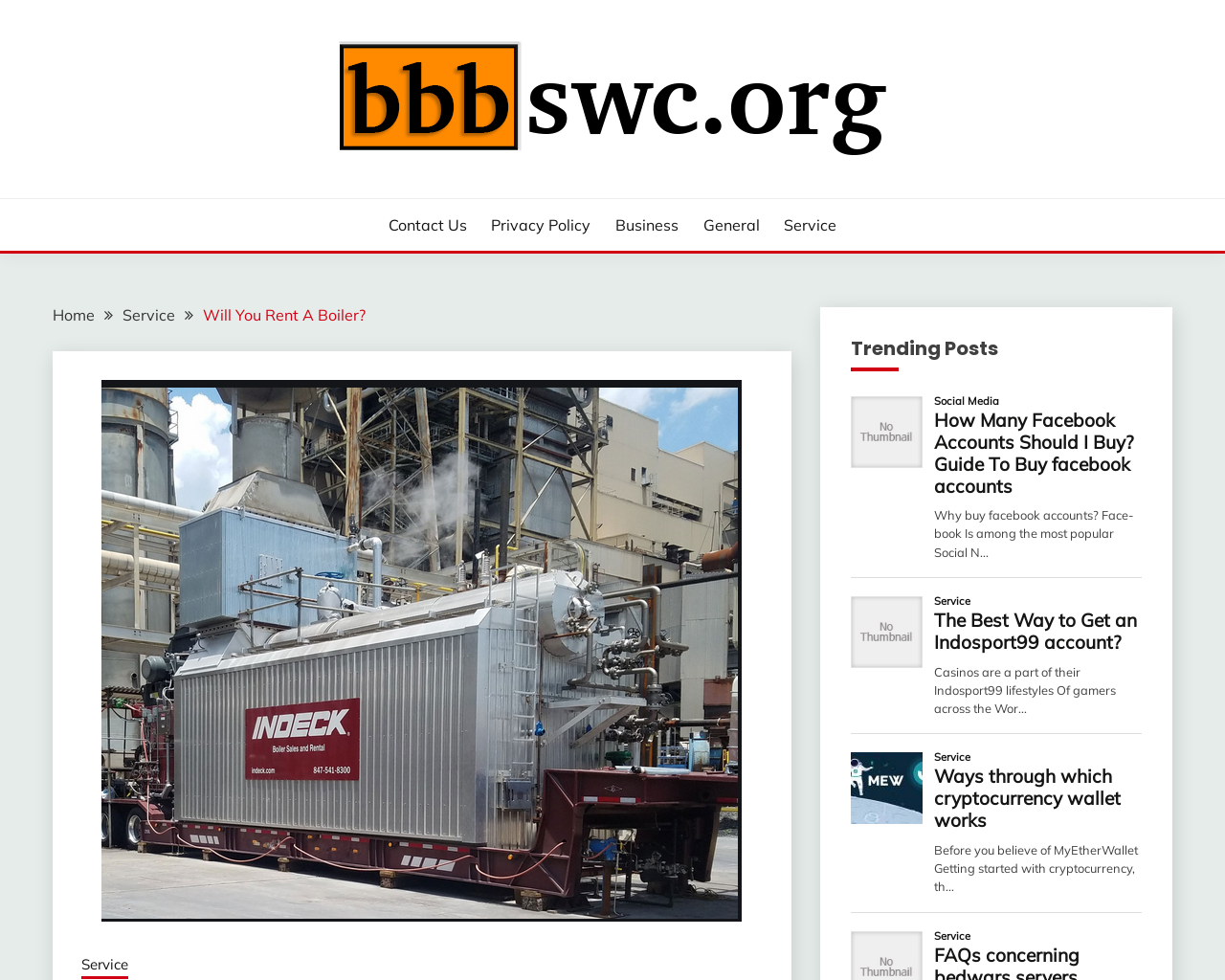What is the text of the first link on the webpage?
Please provide a single word or phrase as your answer based on the image.

bbbswc